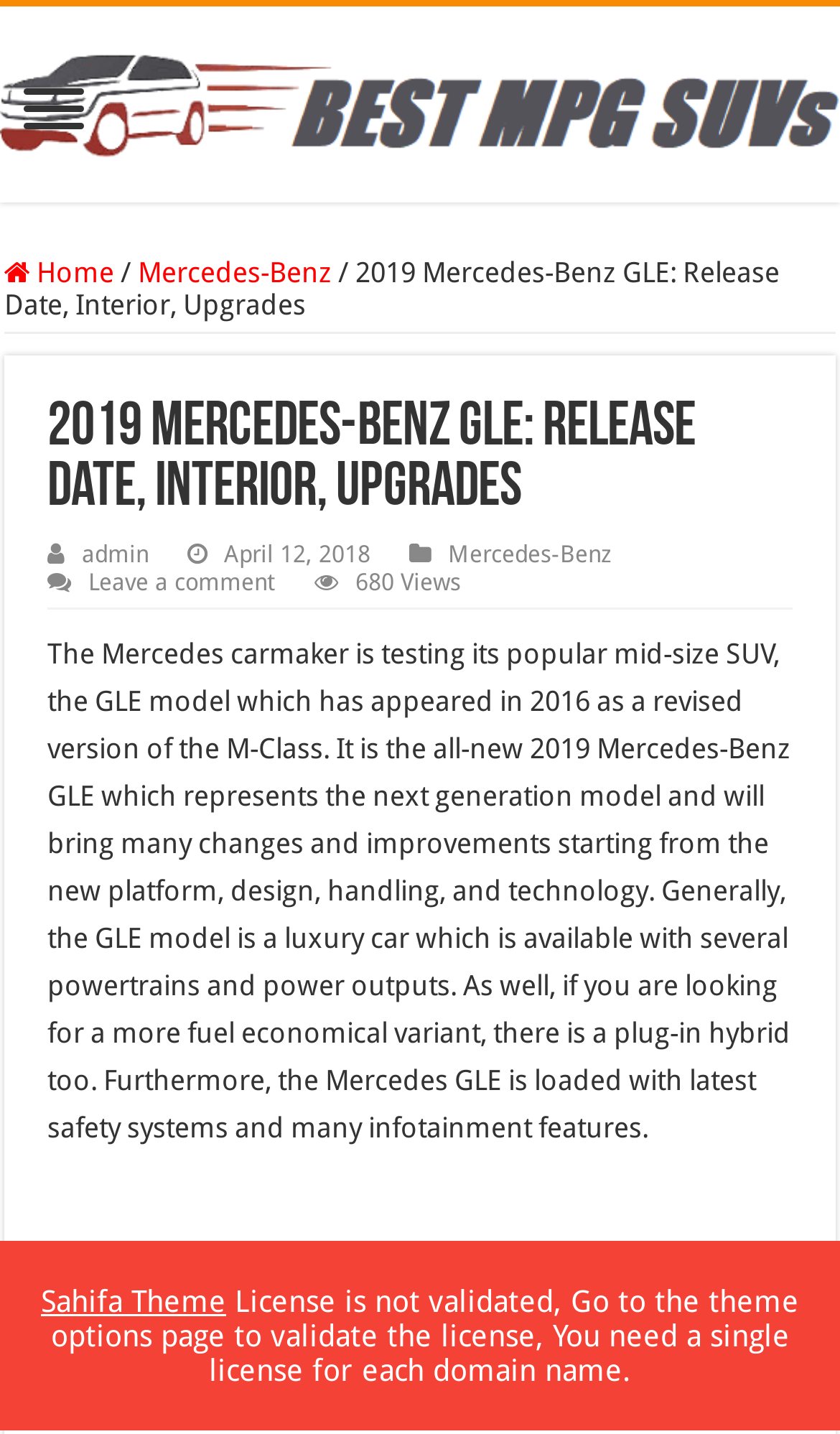Based on the element description: "admin", identify the bounding box coordinates for this UI element. The coordinates must be four float numbers between 0 and 1, listed as [left, top, right, bottom].

[0.097, 0.377, 0.177, 0.397]